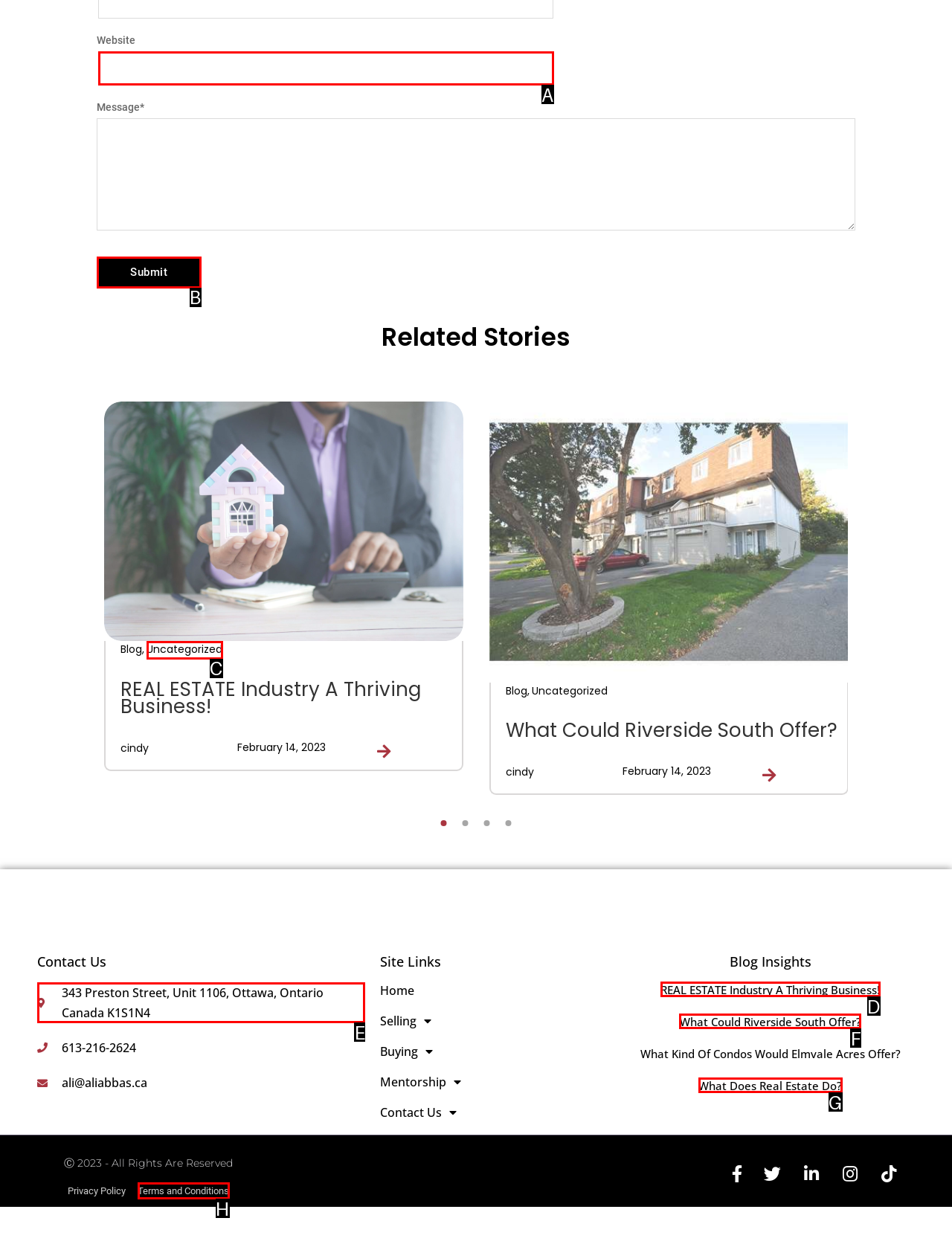Select the appropriate HTML element to click for the following task: Submit
Answer with the letter of the selected option from the given choices directly.

B